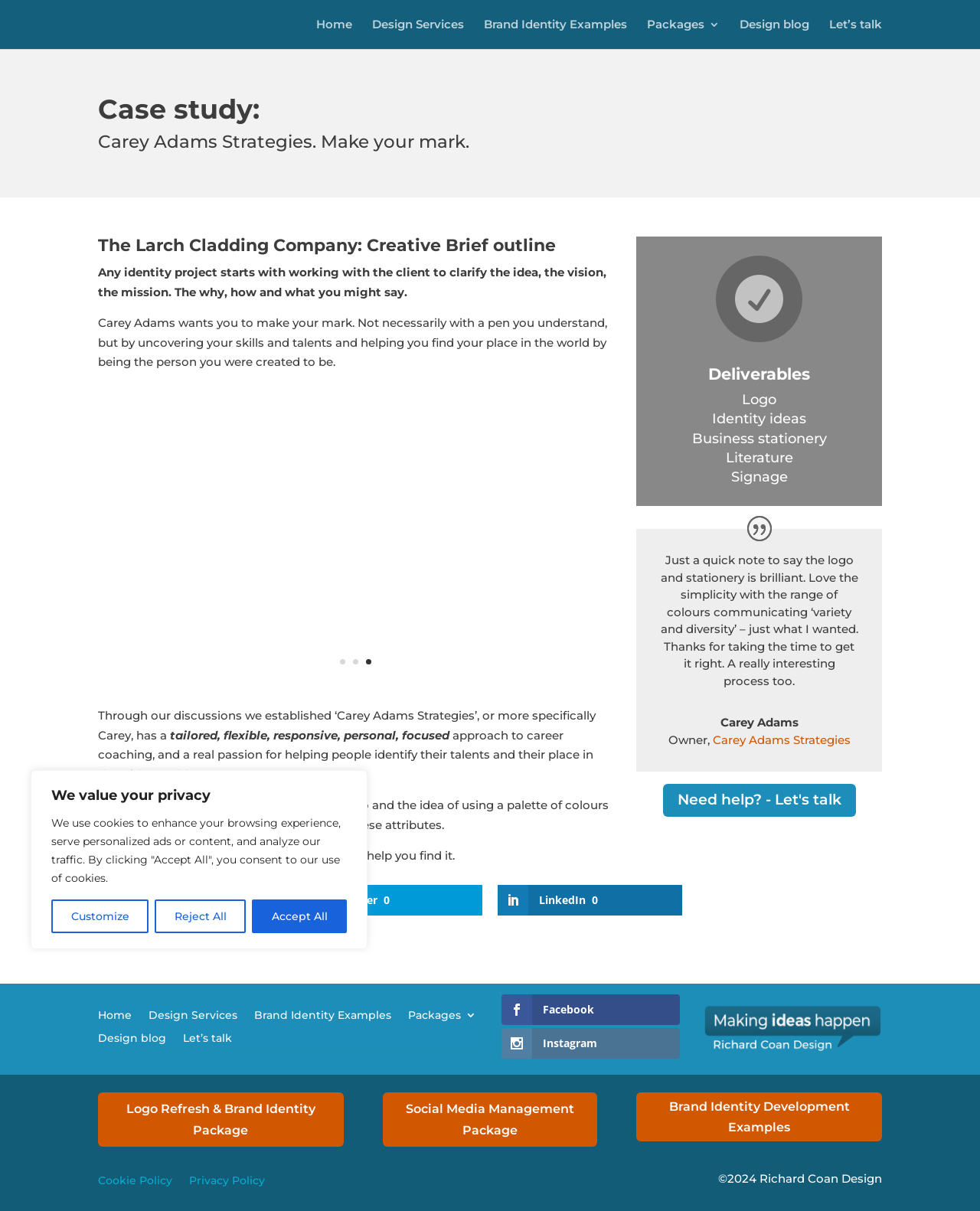Find the bounding box coordinates for the area that should be clicked to accomplish the instruction: "Click the 'Home' link".

[0.323, 0.016, 0.359, 0.04]